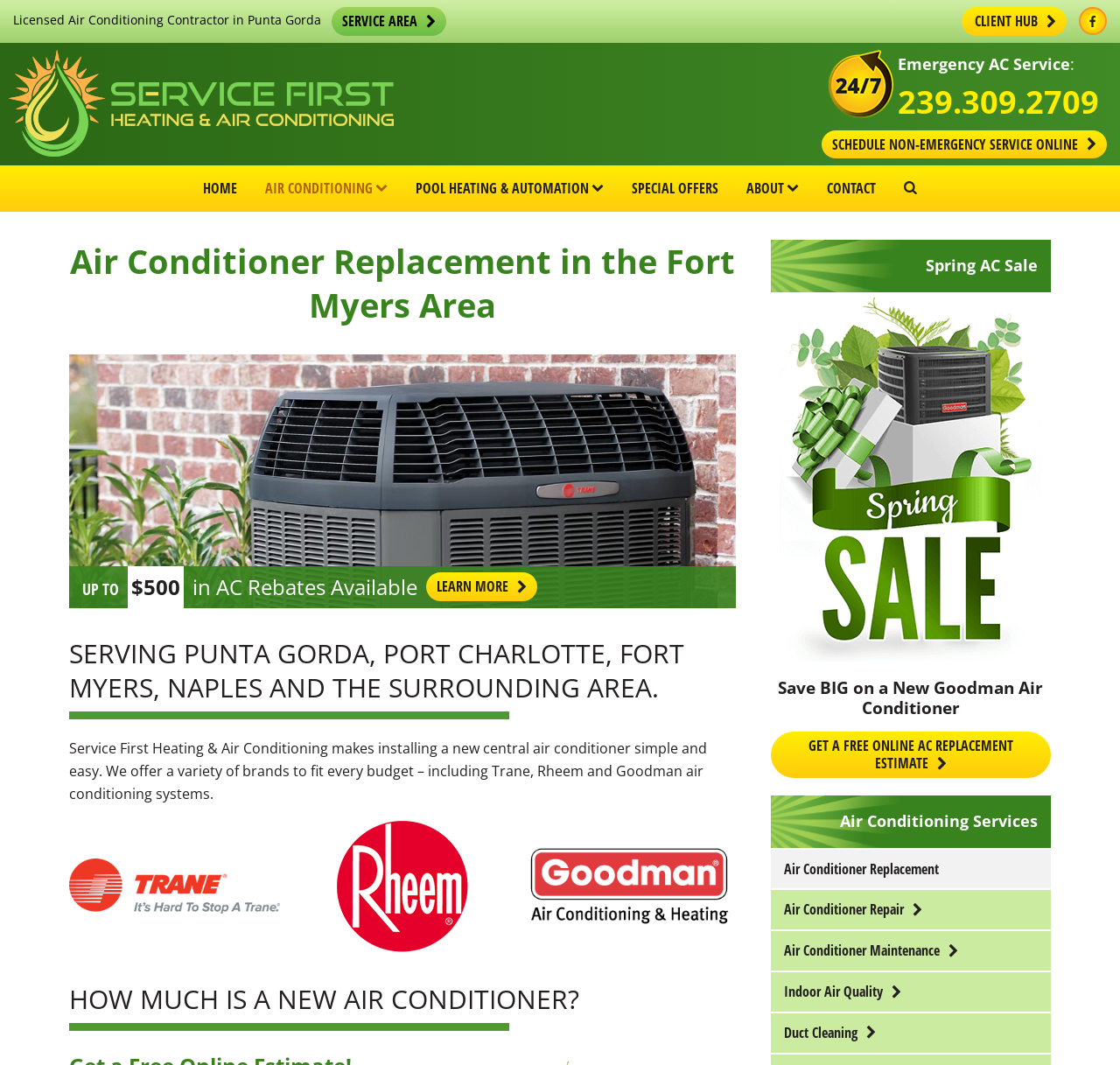What is the name of the area served by Service First?
Based on the image, provide a one-word or brief-phrase response.

Punta Gorda, Port Charlotte, Fort Myers, Naples